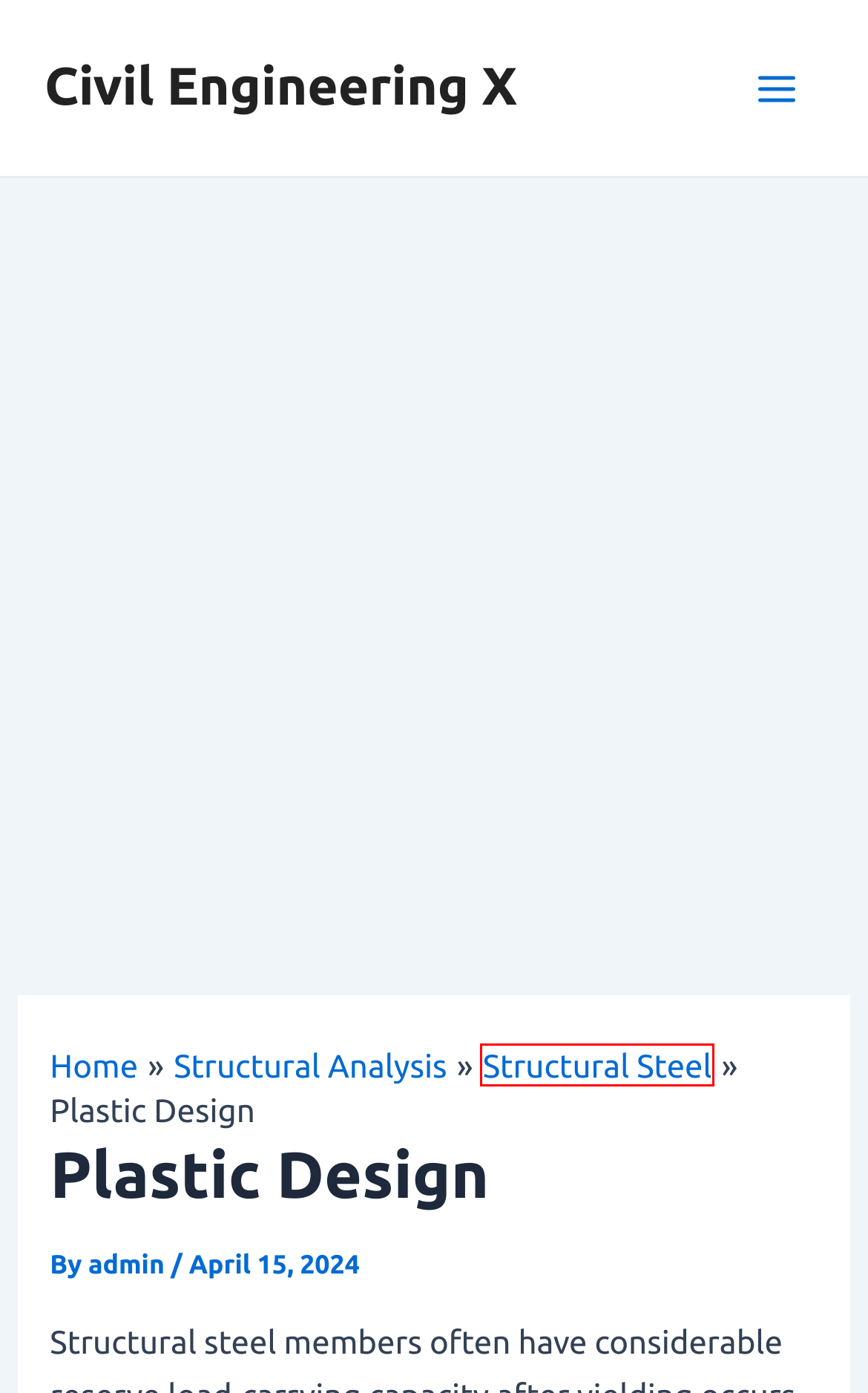Analyze the screenshot of a webpage featuring a red rectangle around an element. Pick the description that best fits the new webpage after interacting with the element inside the red bounding box. Here are the candidates:
A. Structural Analysis | Civil Engineering X
B. Structural Steel | Civil Engineering X
C. Wind Loads | Civil Engineering X
D. Civil Engineering X | Civil engineering training education, building construction
E. Aerodynamic Analysis of Cable-Suspended Bridges | Civil Engineering X
F. Welded Studs | Civil Engineering X
G. admin | Civil Engineering X
H. Wood-Fiber Planks | Civil Engineering X

B